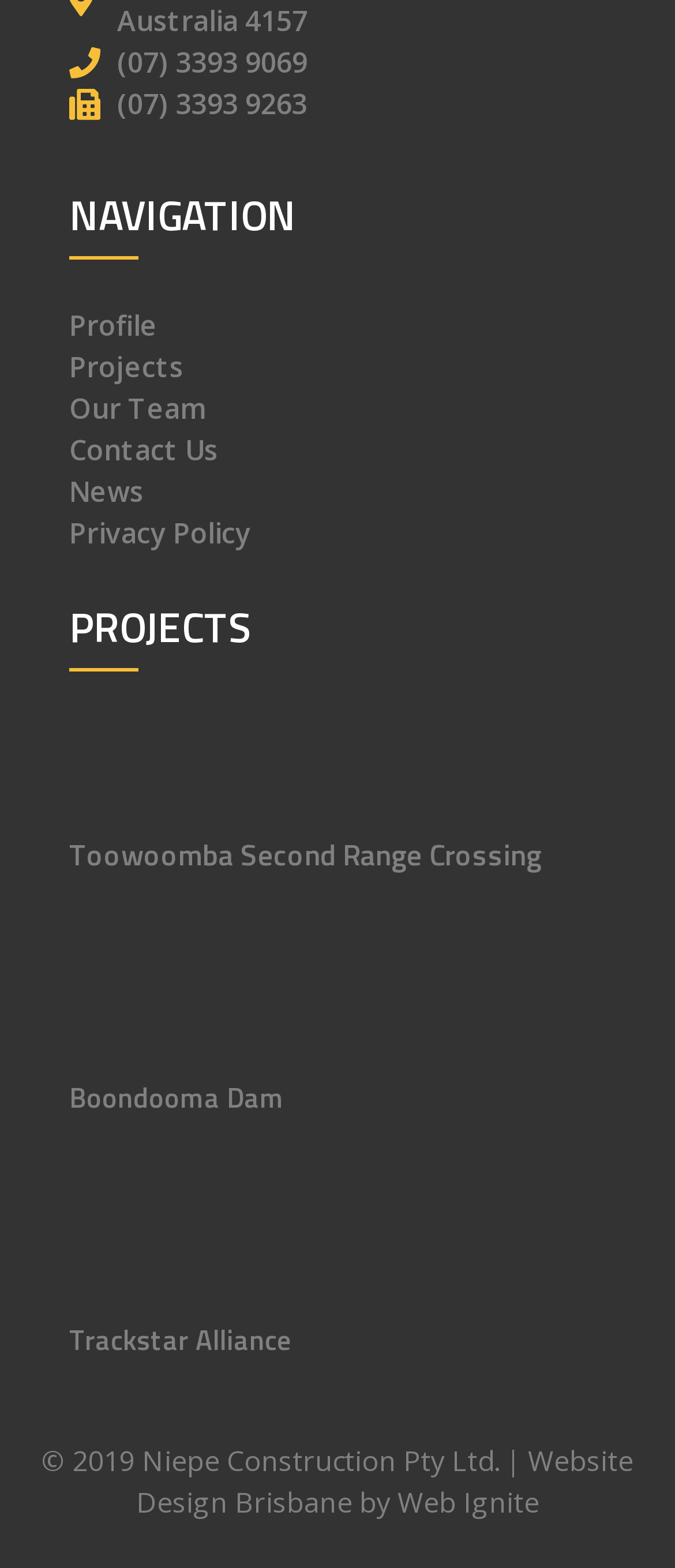Specify the bounding box coordinates of the area that needs to be clicked to achieve the following instruction: "Read about Toowoomba Second Range Crossing project".

[0.103, 0.534, 0.897, 0.556]